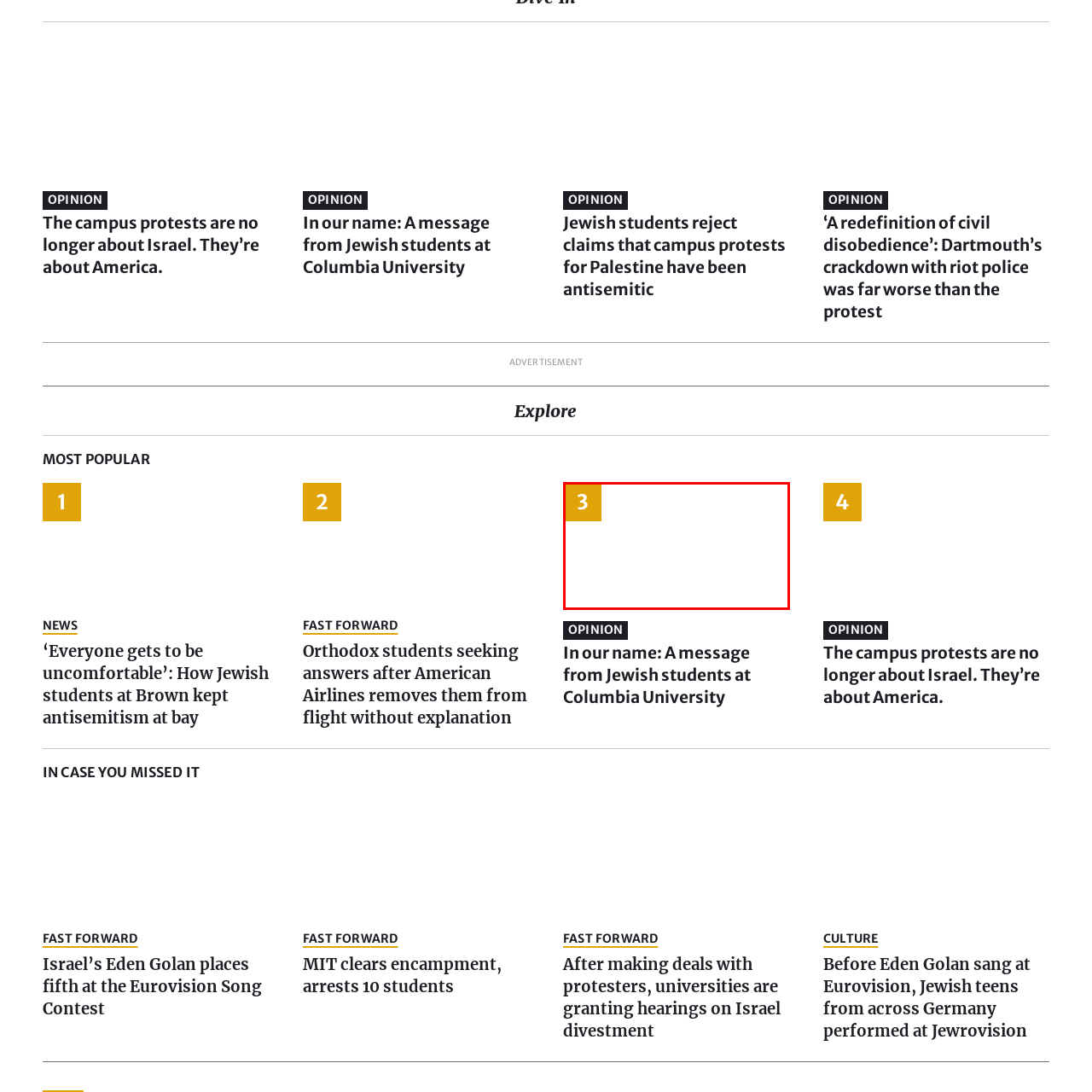Provide an in-depth caption for the image inside the red boundary.

The image features a scene from a recent protest, capturing individuals walking a picket line in support of faculty at The New School. This event, which took place on May 8 in New York City, coincided with the establishment of a pro-Palestinian encampment on the university's campus. The protest highlights ongoing discussions about social justice, academic freedom, and the university's stance on political issues. This demonstration represents a broader movement within academic institutions, where students and faculty are advocating for their beliefs and influencing campus culture. The context of the image reflects significant conversations surrounding the intersection of higher education, activism, and contemporary geopolitical issues.